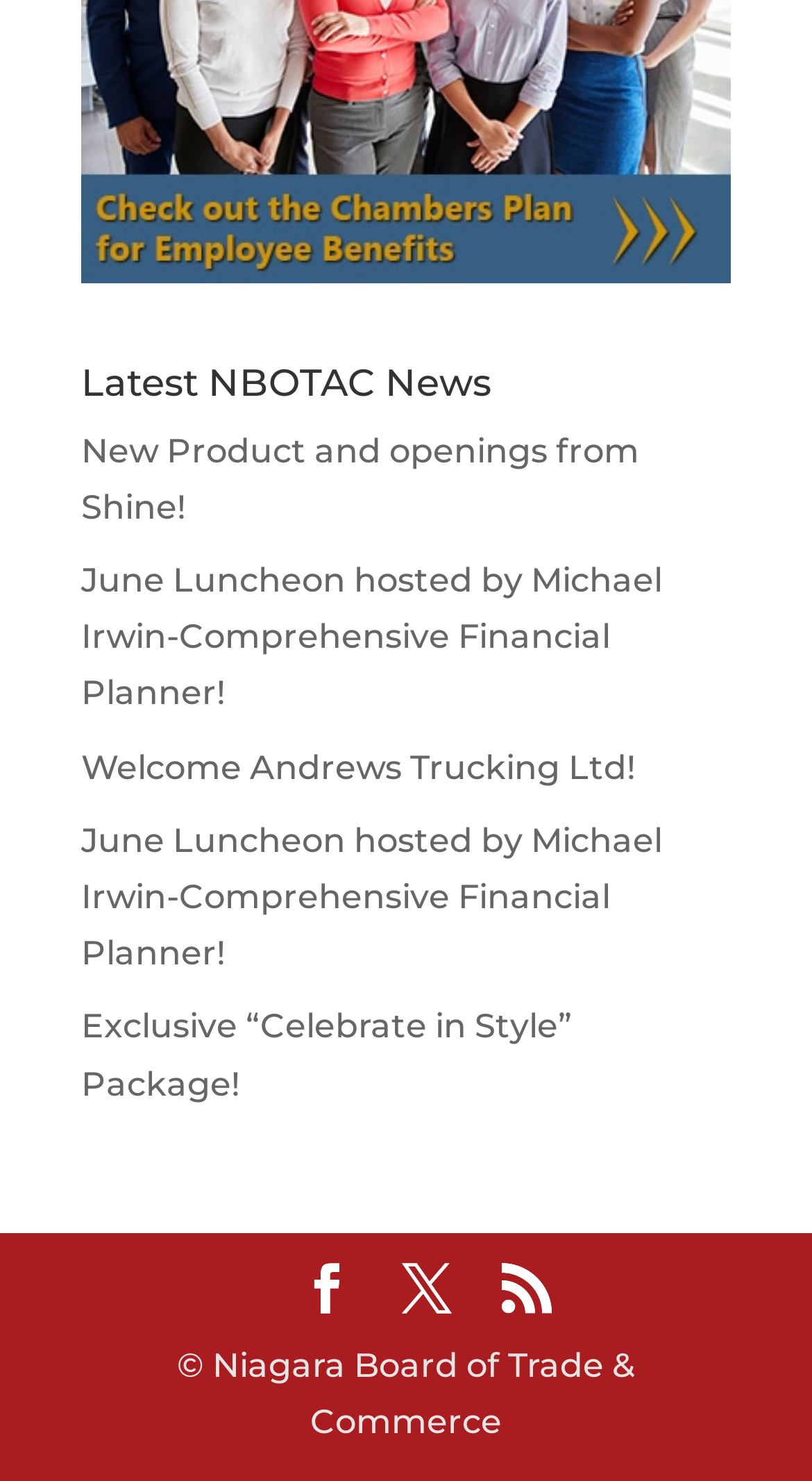Give a short answer using one word or phrase for the question:
What is the name of the insurance plan?

Chambers Insurance Plan